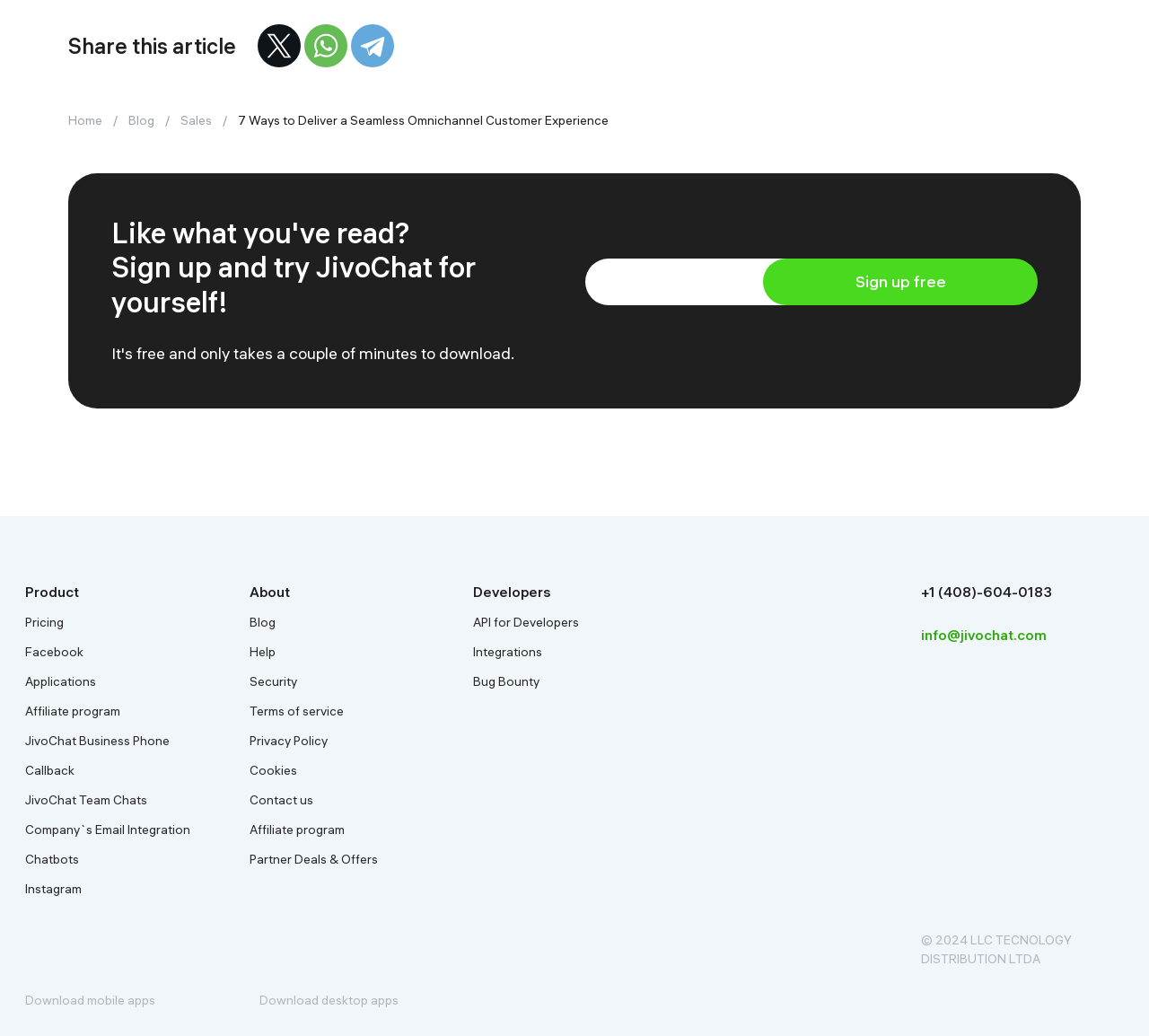What is the purpose of the 'Sign up free' button?
Using the visual information, respond with a single word or phrase.

To sign up for JivoChat